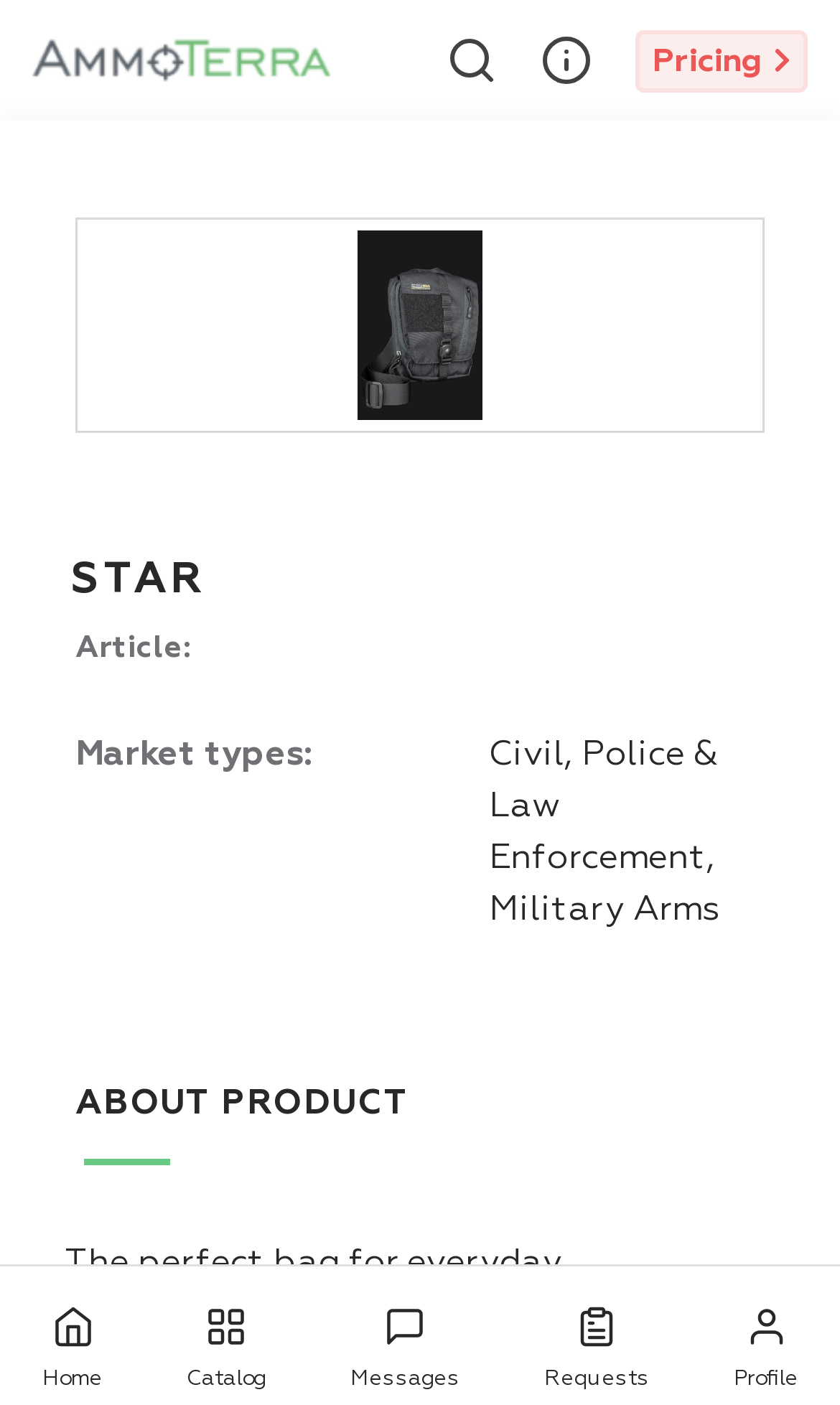Observe the image and answer the following question in detail: What is the purpose of the bag?

I found the answer by reading the static text element that describes the product, which mentions that it is 'The perfect bag for everyday minimalistic carrying'.